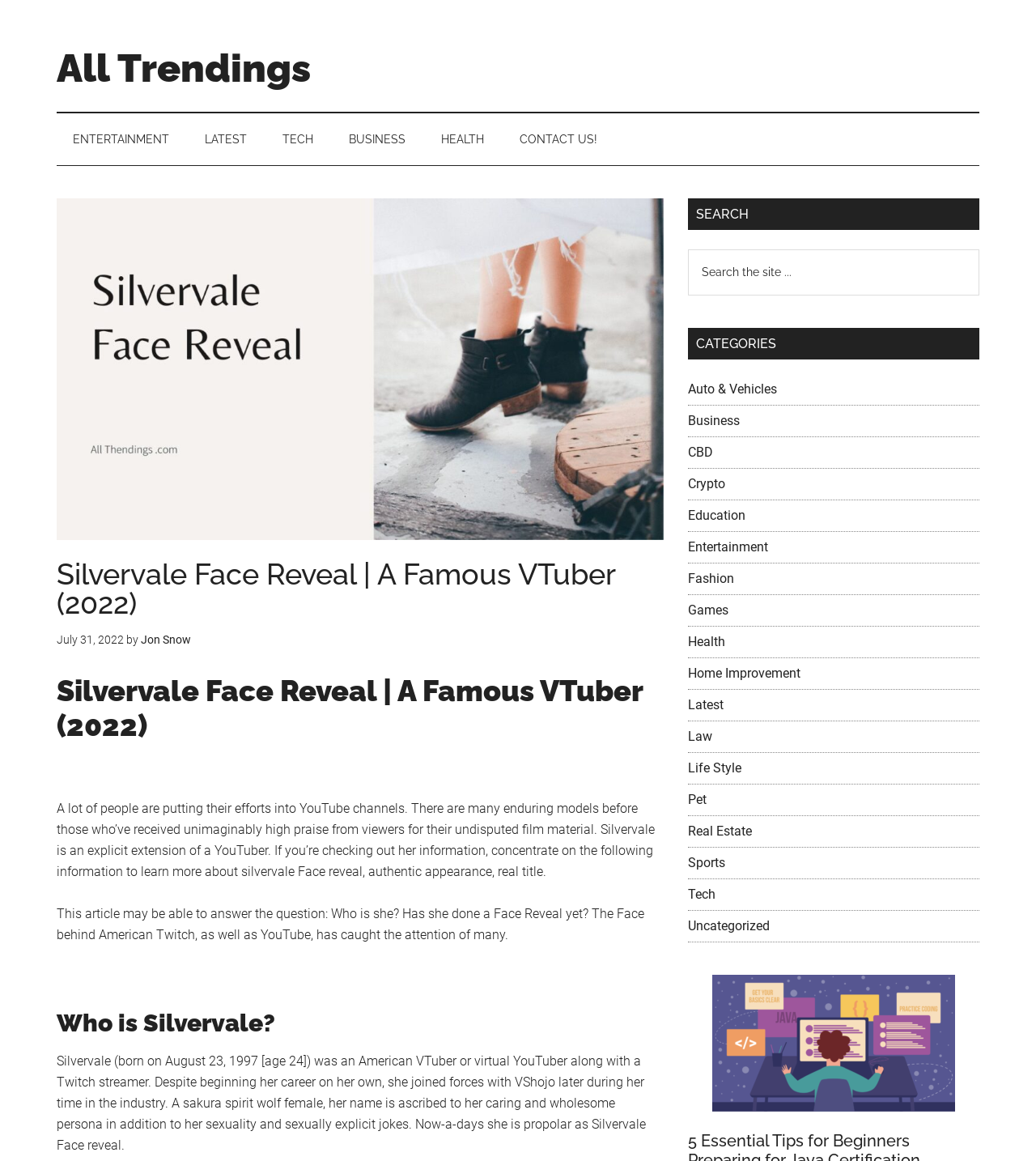Find the bounding box of the element with the following description: "Auto & Vehicles". The coordinates must be four float numbers between 0 and 1, formatted as [left, top, right, bottom].

[0.664, 0.329, 0.75, 0.342]